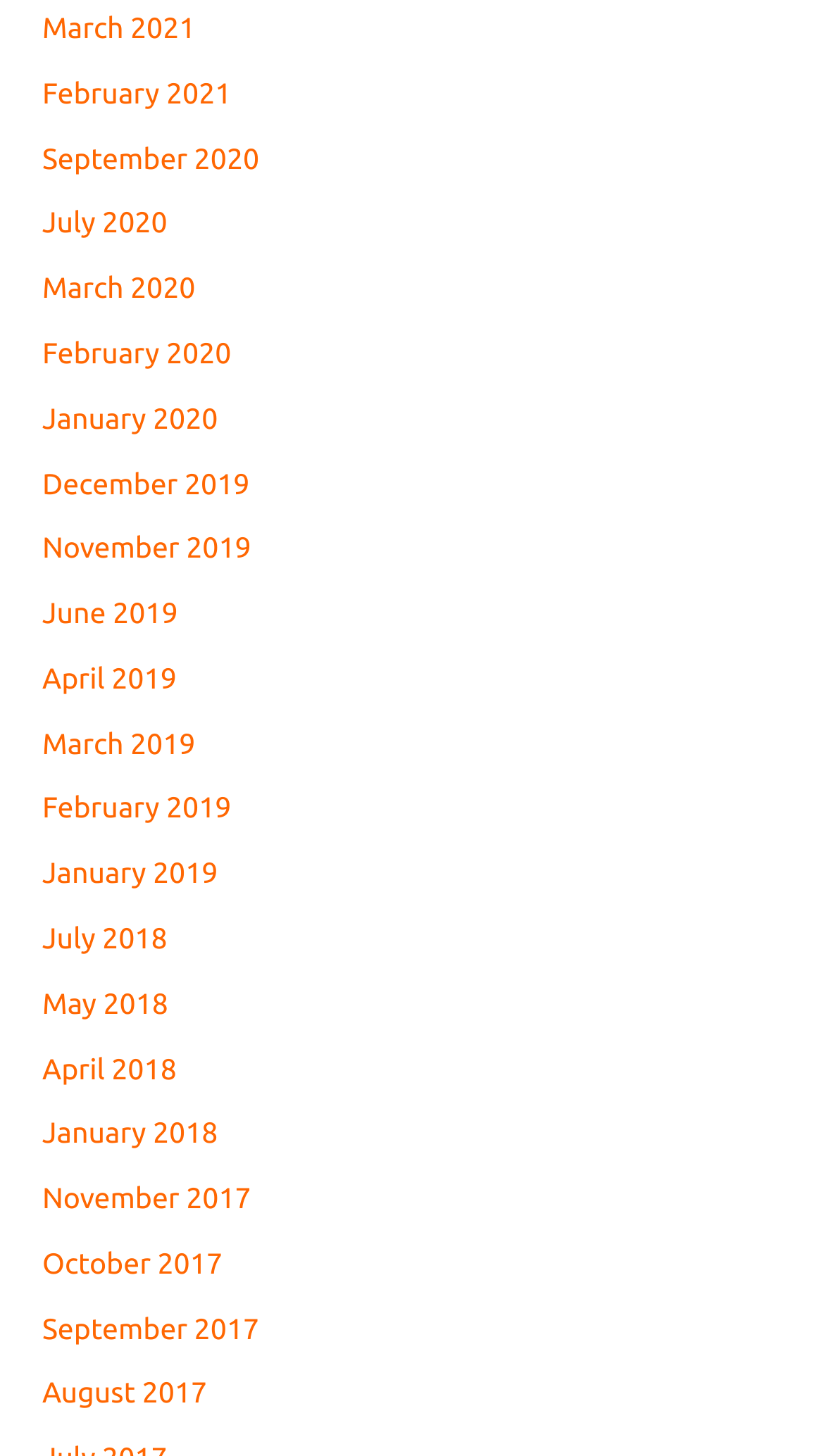Based on the image, please elaborate on the answer to the following question:
What is the month listed just below February 2021?

By examining the list of links, I found that the month listed just below February 2021 is September 2020, which is the third link from the top.